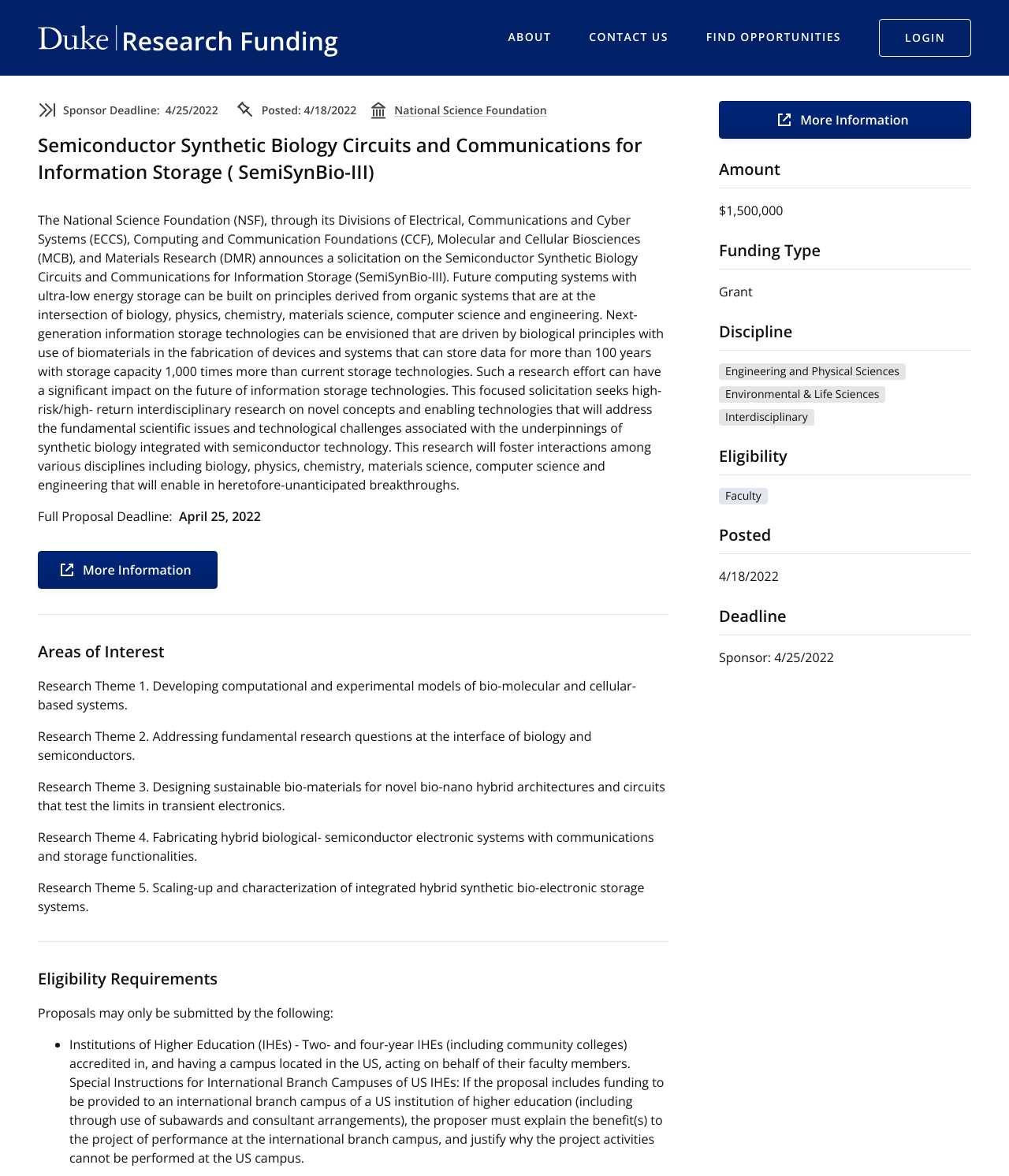Locate and extract the headline of this webpage.

Semiconductor Synthetic Biology Circuits and Communications for Information Storage ( SemiSynBio-III)